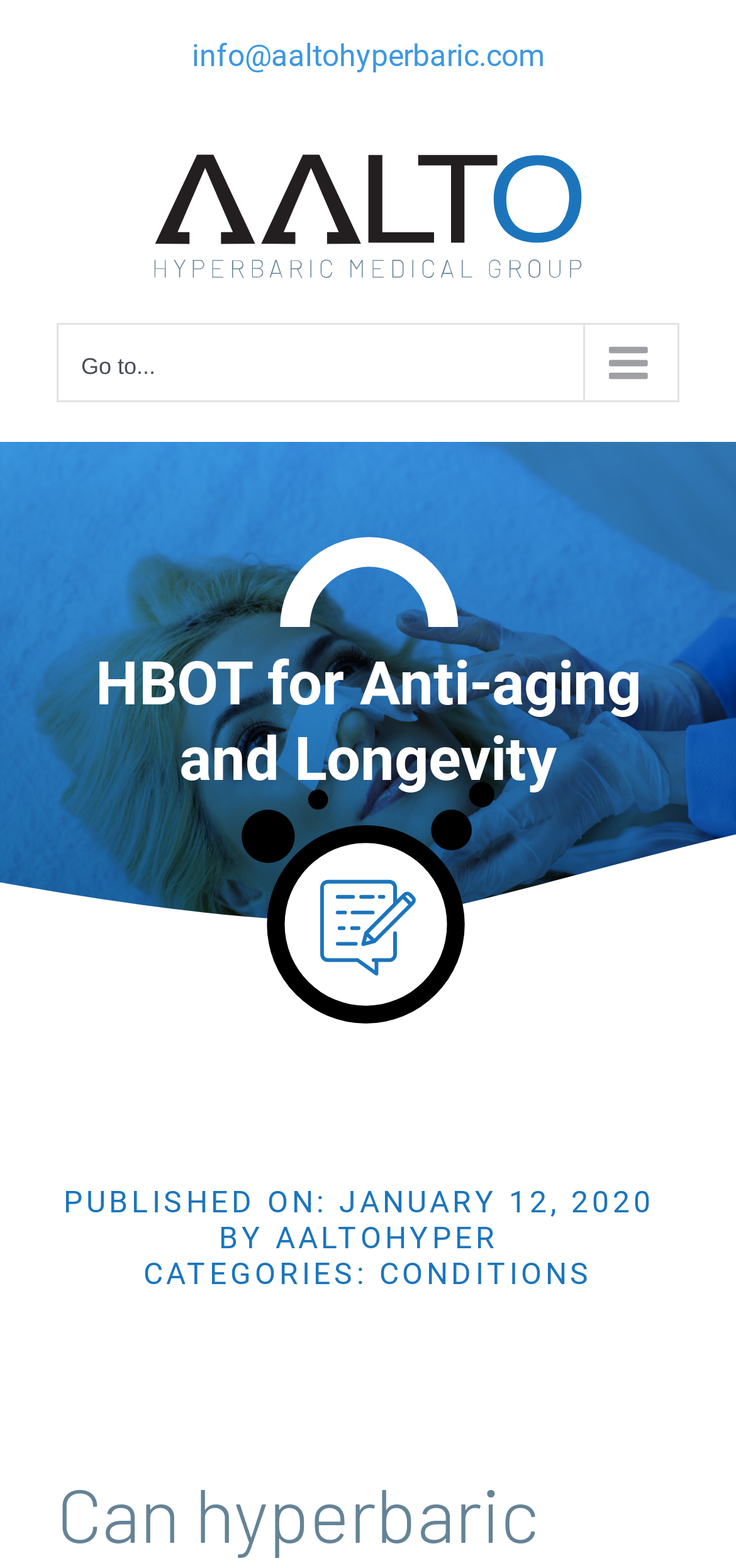Using the provided element description "Go to...", determine the bounding box coordinates of the UI element.

[0.077, 0.206, 0.923, 0.257]